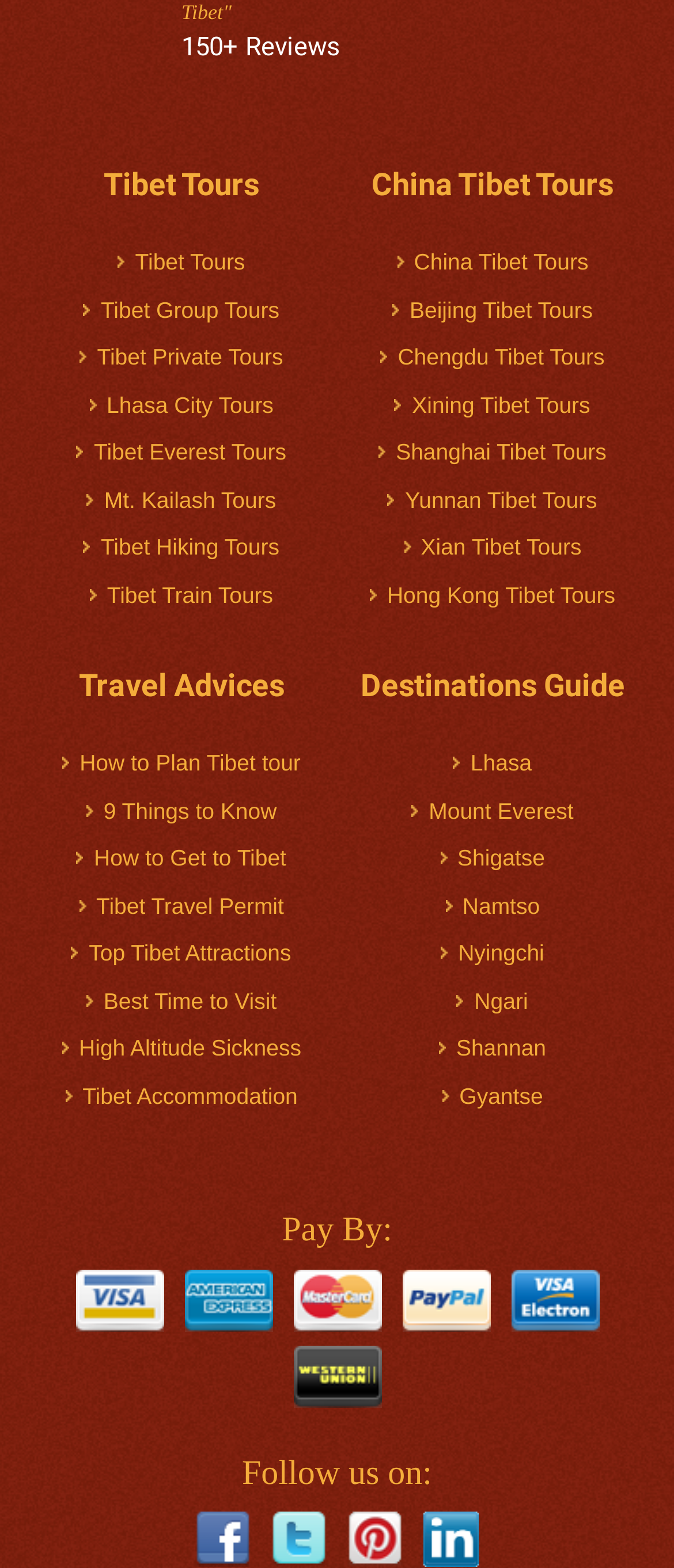How many destinations are listed in the 'Destinations Guide' section?
Please give a detailed and elaborate answer to the question.

I counted the number of links under the 'Destinations Guide' heading, and there are 9 destinations listed, including 'Lhasa', 'Mount Everest', 'Shigatse', etc.